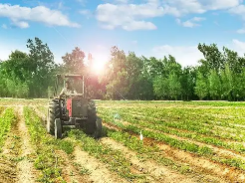Using the elements shown in the image, answer the question comprehensively: What surrounds the field?

The image shows that the field is surrounded by vibrant trees, which add a touch of nature and freshness to the scene, creating a picturesque rural landscape.